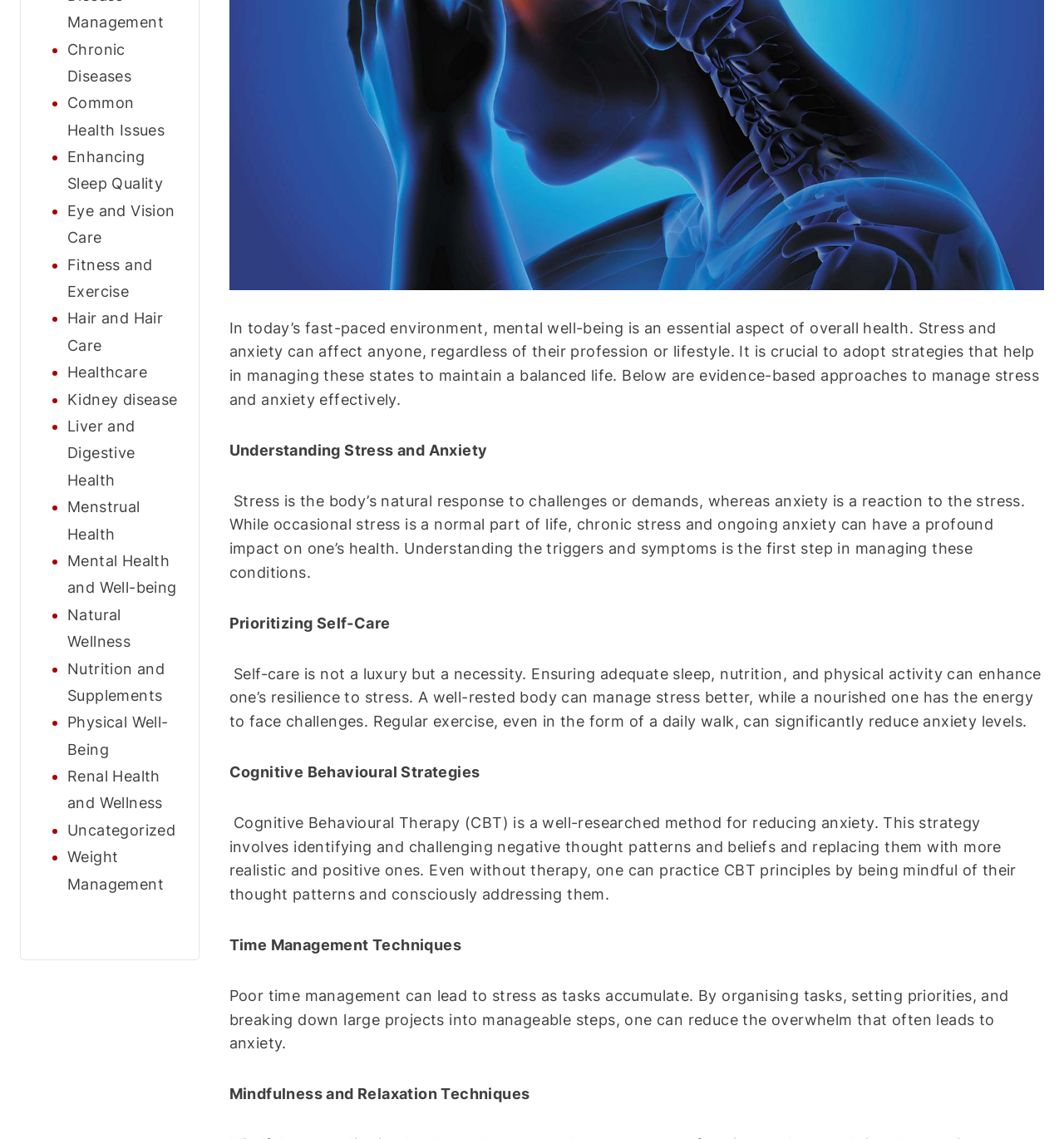Find the bounding box coordinates for the HTML element described in this sentence: "Eye and Vision Care". Provide the coordinates as four float numbers between 0 and 1, in the format [left, top, right, bottom].

[0.063, 0.177, 0.165, 0.216]